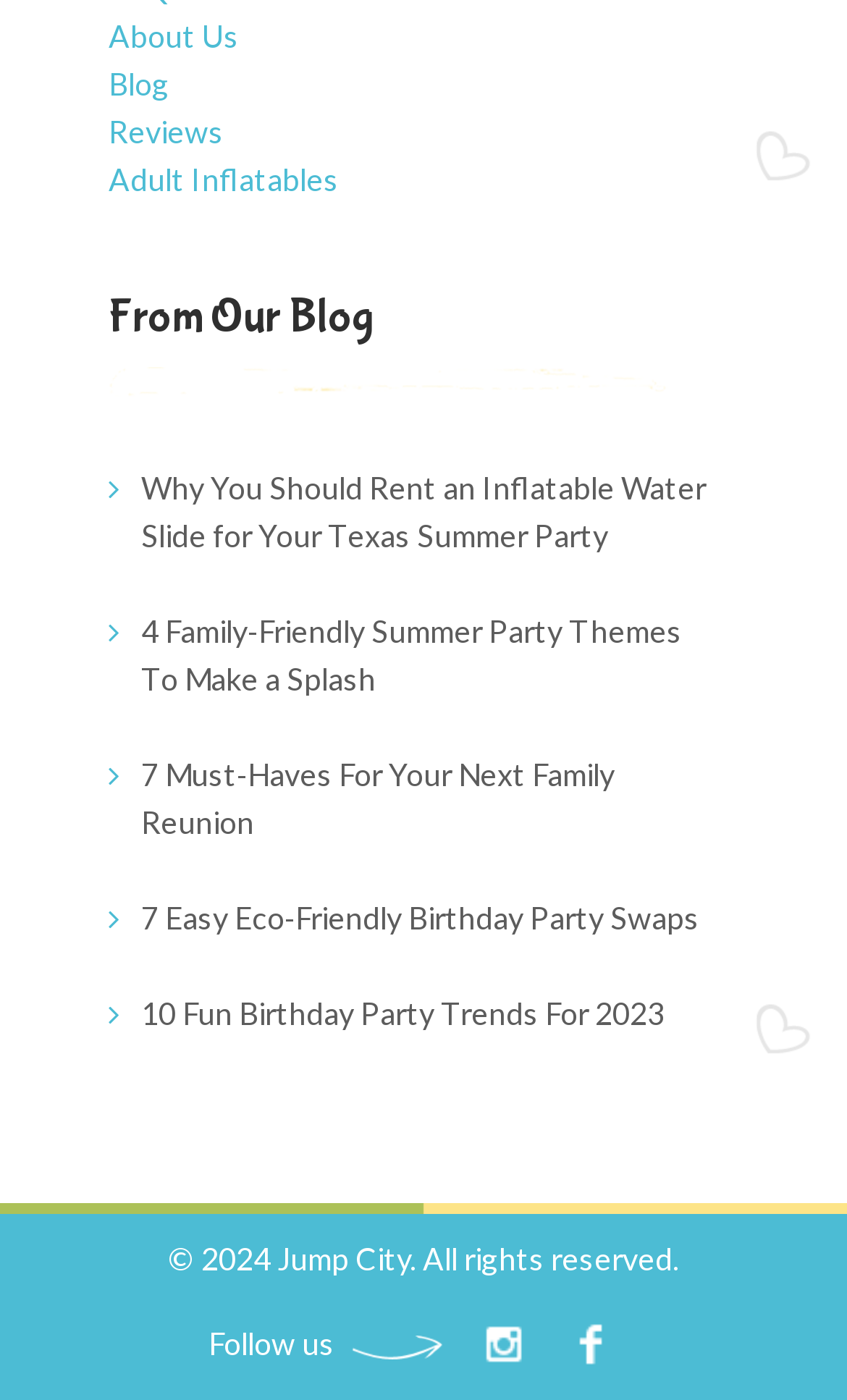Refer to the image and answer the question with as much detail as possible: How many social media platforms are linked?

I found two social media platform links at the bottom of the page, which are Instagram and Facebook.